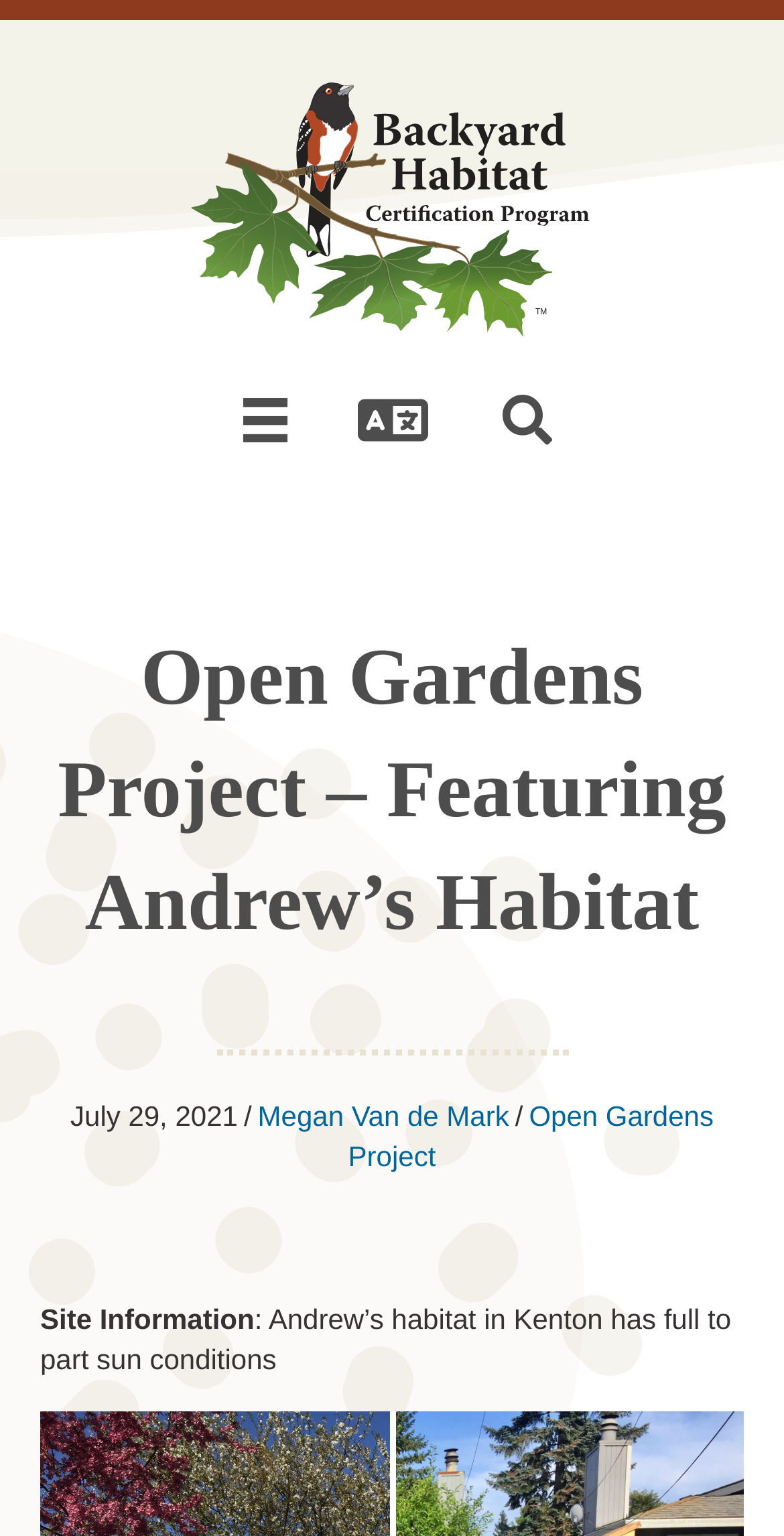Your task is to find and give the main heading text of the webpage.

Open Gardens Project – Featuring Andrew’s Habitat